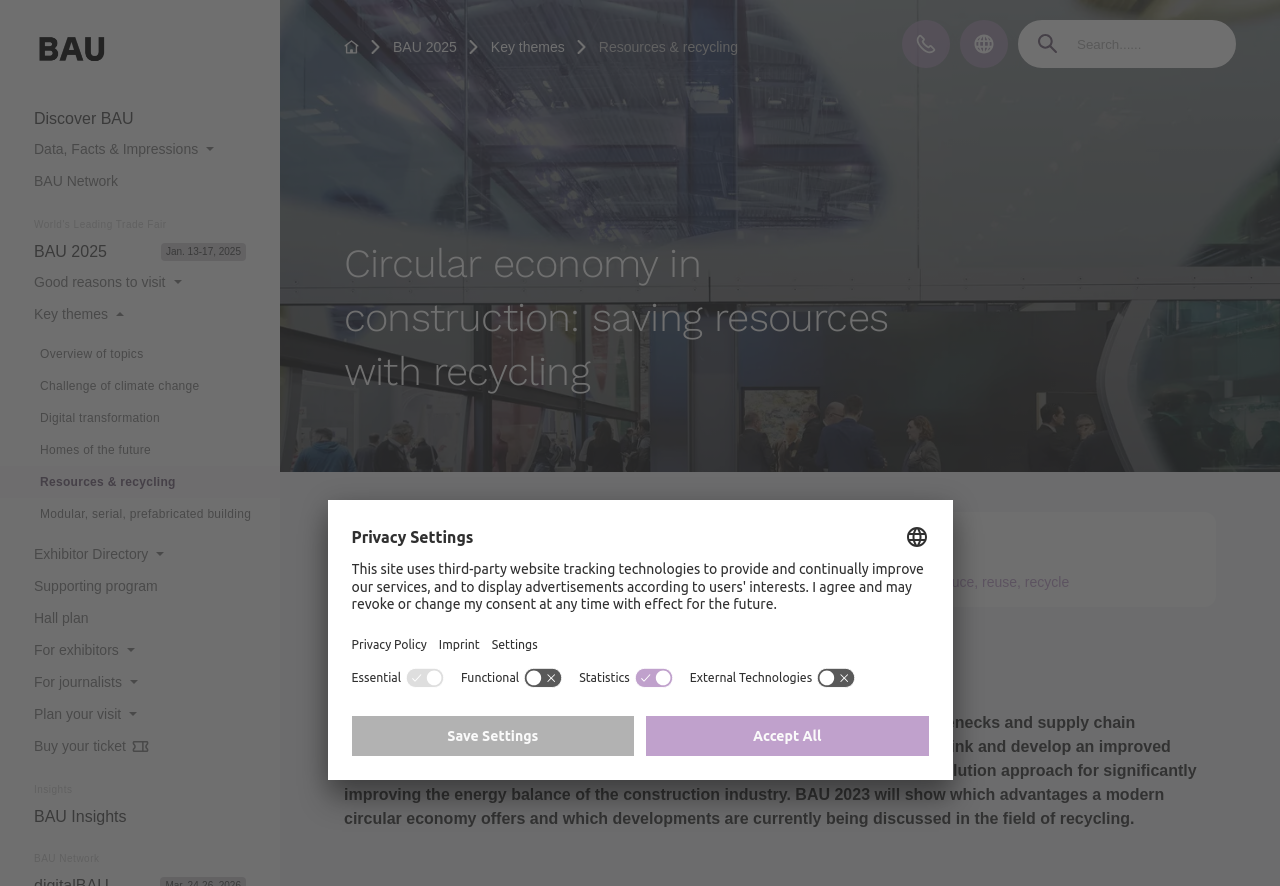Determine the bounding box coordinates for the area that should be clicked to carry out the following instruction: "Click the 'Discover BAU' link".

[0.0, 0.115, 0.219, 0.15]